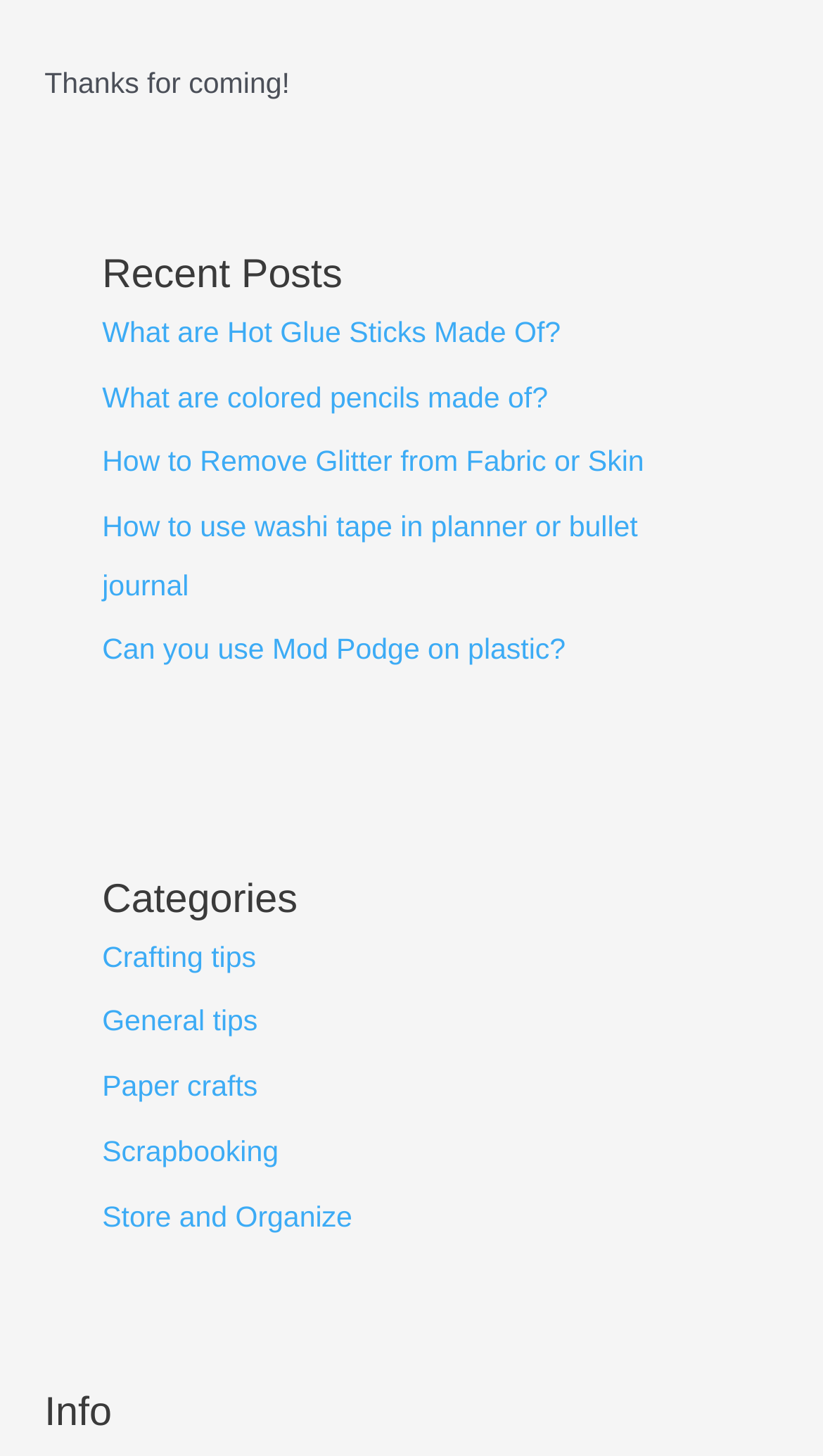Locate the bounding box coordinates of the element that should be clicked to execute the following instruction: "Check 'Info'".

[0.054, 0.951, 0.946, 0.993]